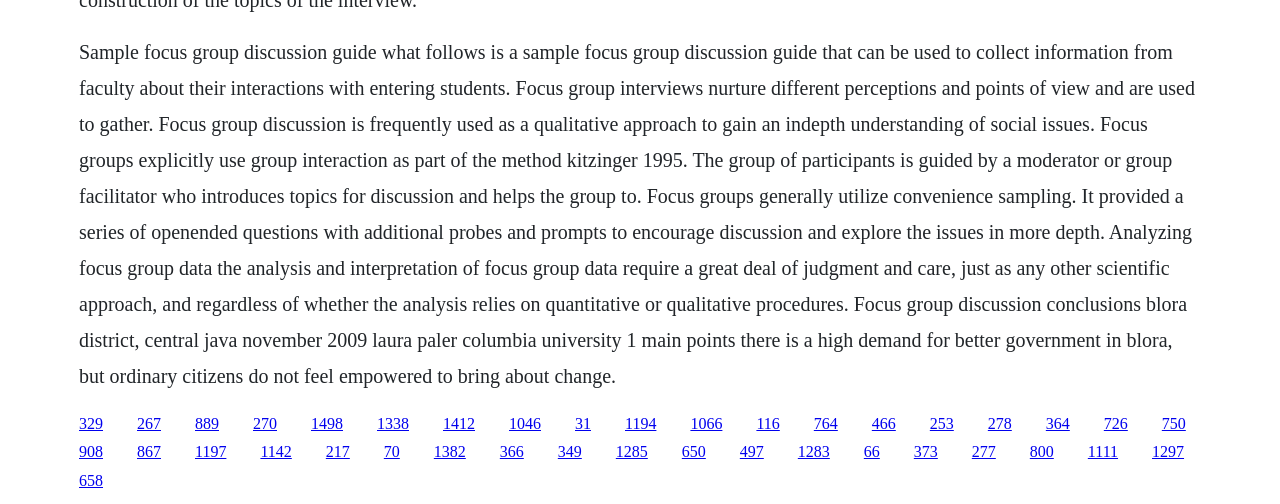Using the format (top-left x, top-left y, bottom-right x, bottom-right y), provide the bounding box coordinates for the described UI element. All values should be floating point numbers between 0 and 1: 1338

[0.295, 0.823, 0.32, 0.856]